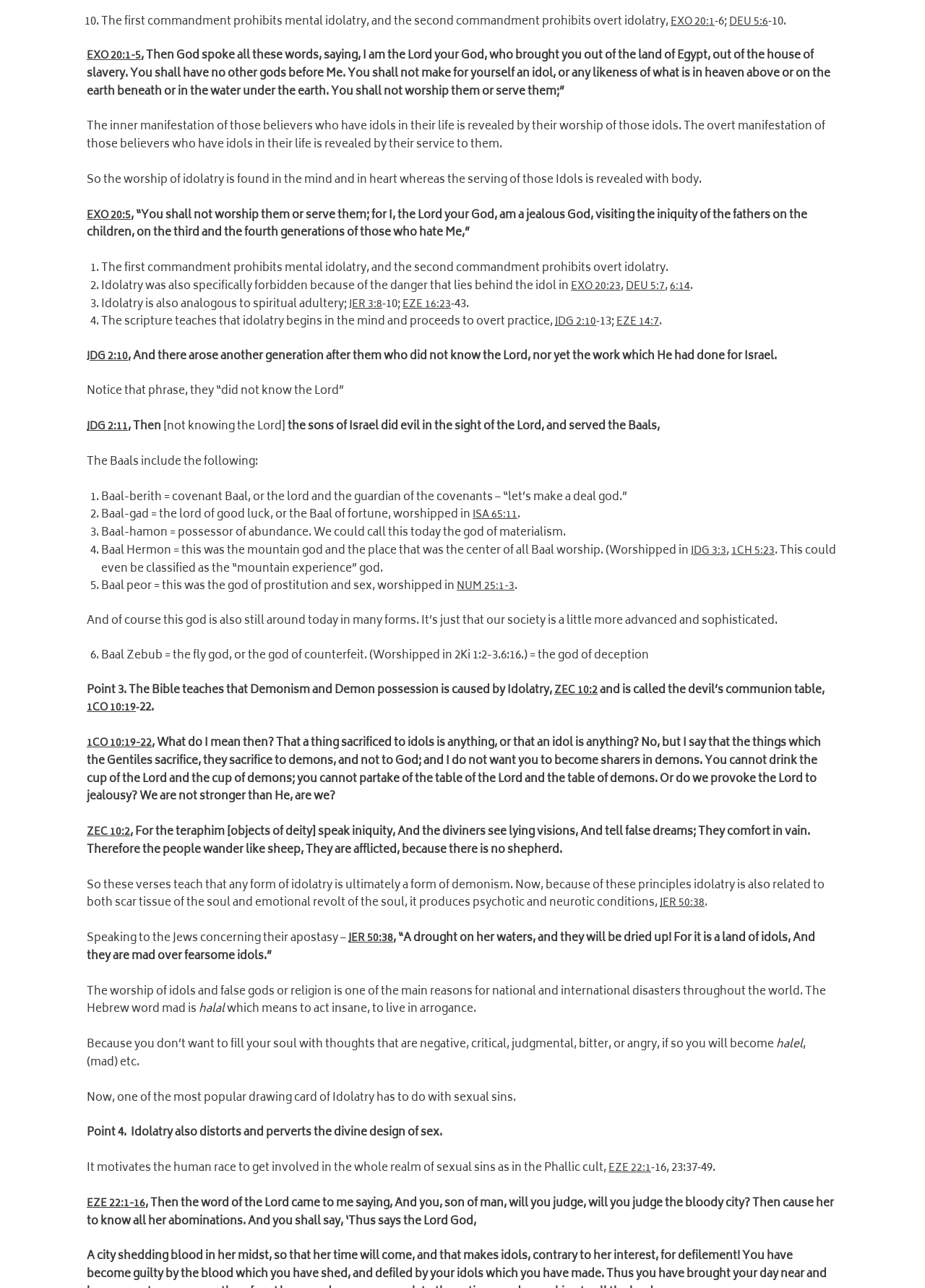Kindly provide the bounding box coordinates of the section you need to click on to fulfill the given instruction: "Click the link 'JDG 2:10'".

[0.094, 0.269, 0.141, 0.284]